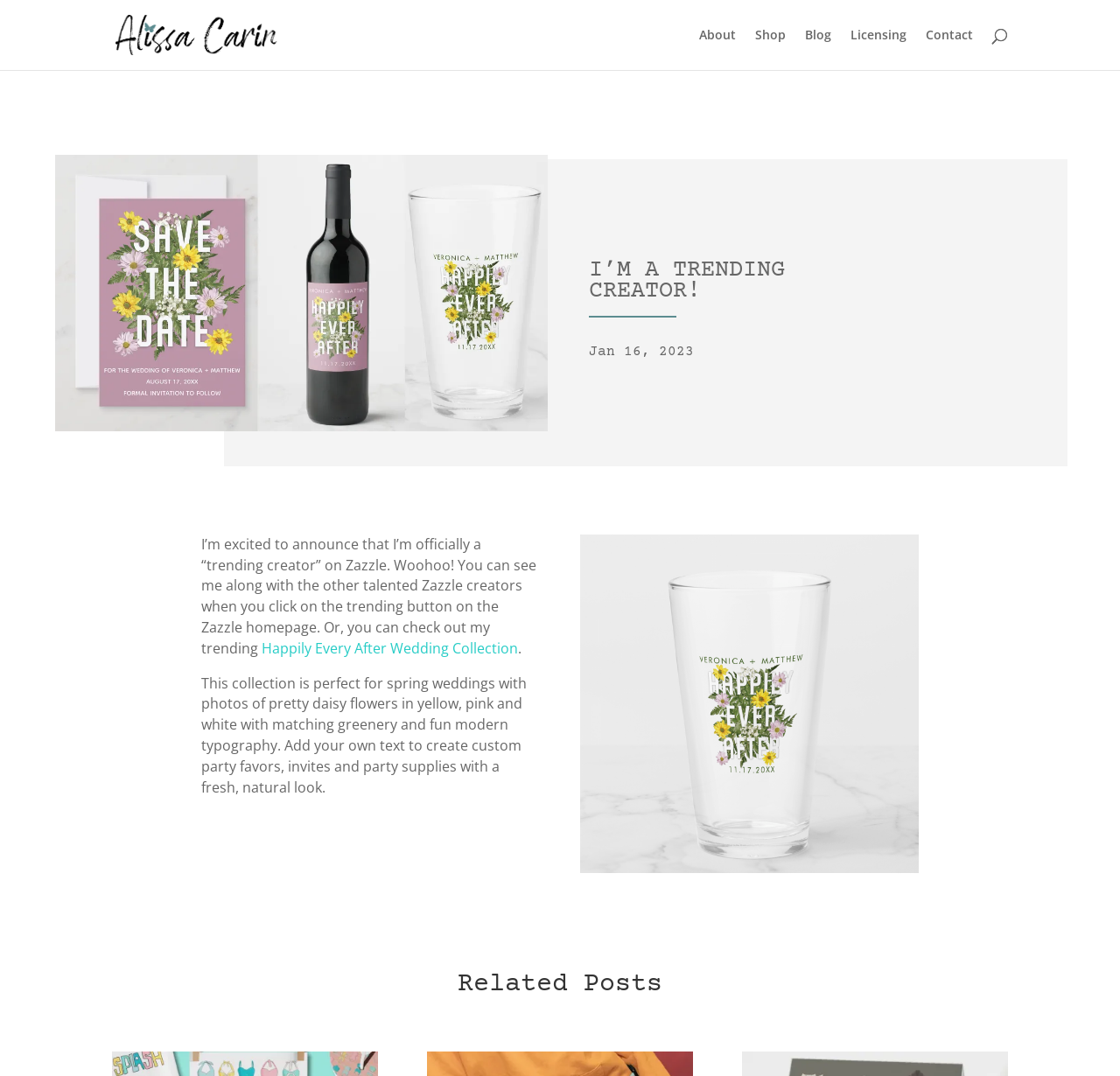What is the theme of the 'Happily Every After Wedding Collection'?
Use the image to answer the question with a single word or phrase.

Spring weddings